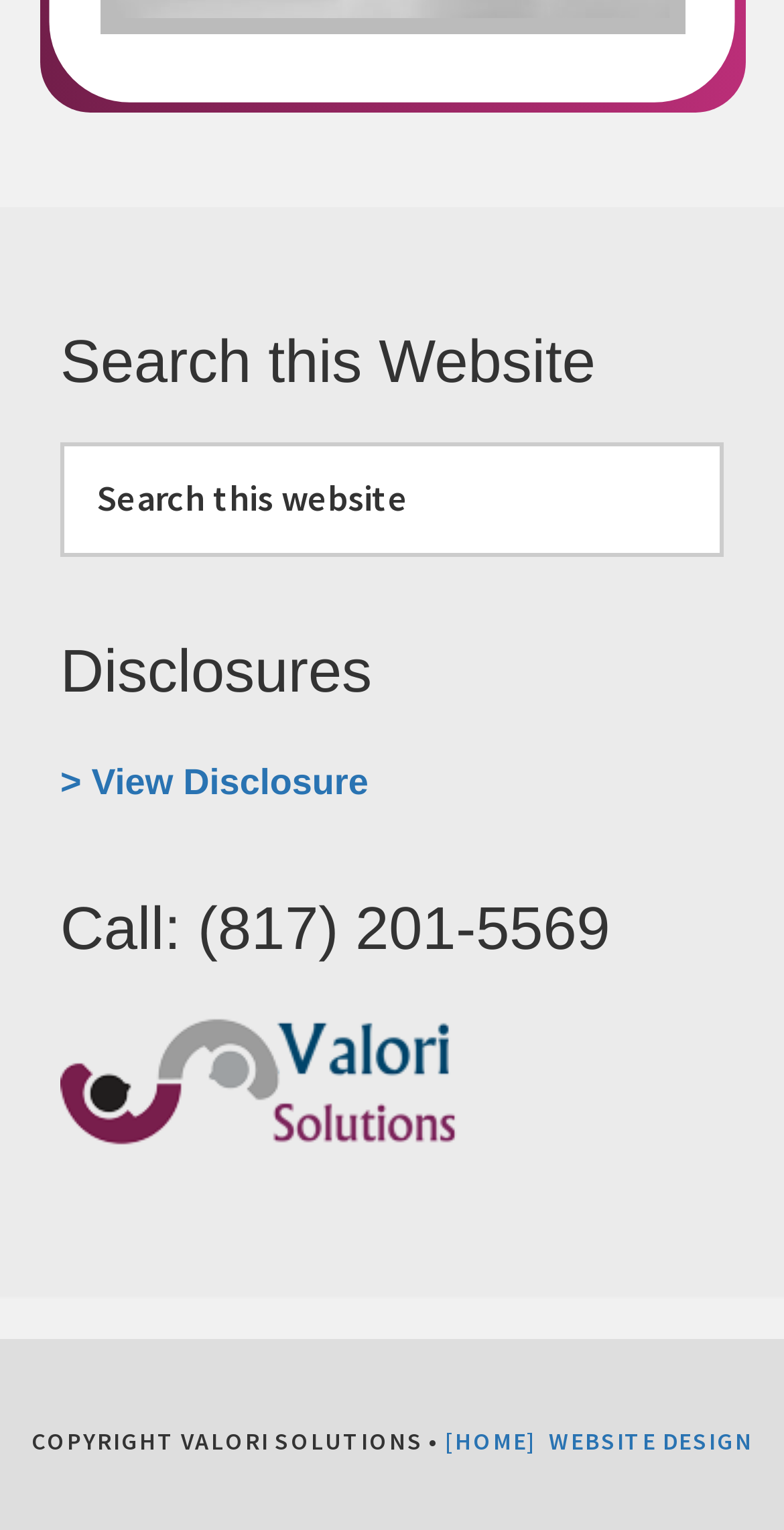Using the provided element description, identify the bounding box coordinates as (top-left x, top-left y, bottom-right x, bottom-right y). Ensure all values are between 0 and 1. Description: [HOME]

[0.568, 0.931, 0.685, 0.951]